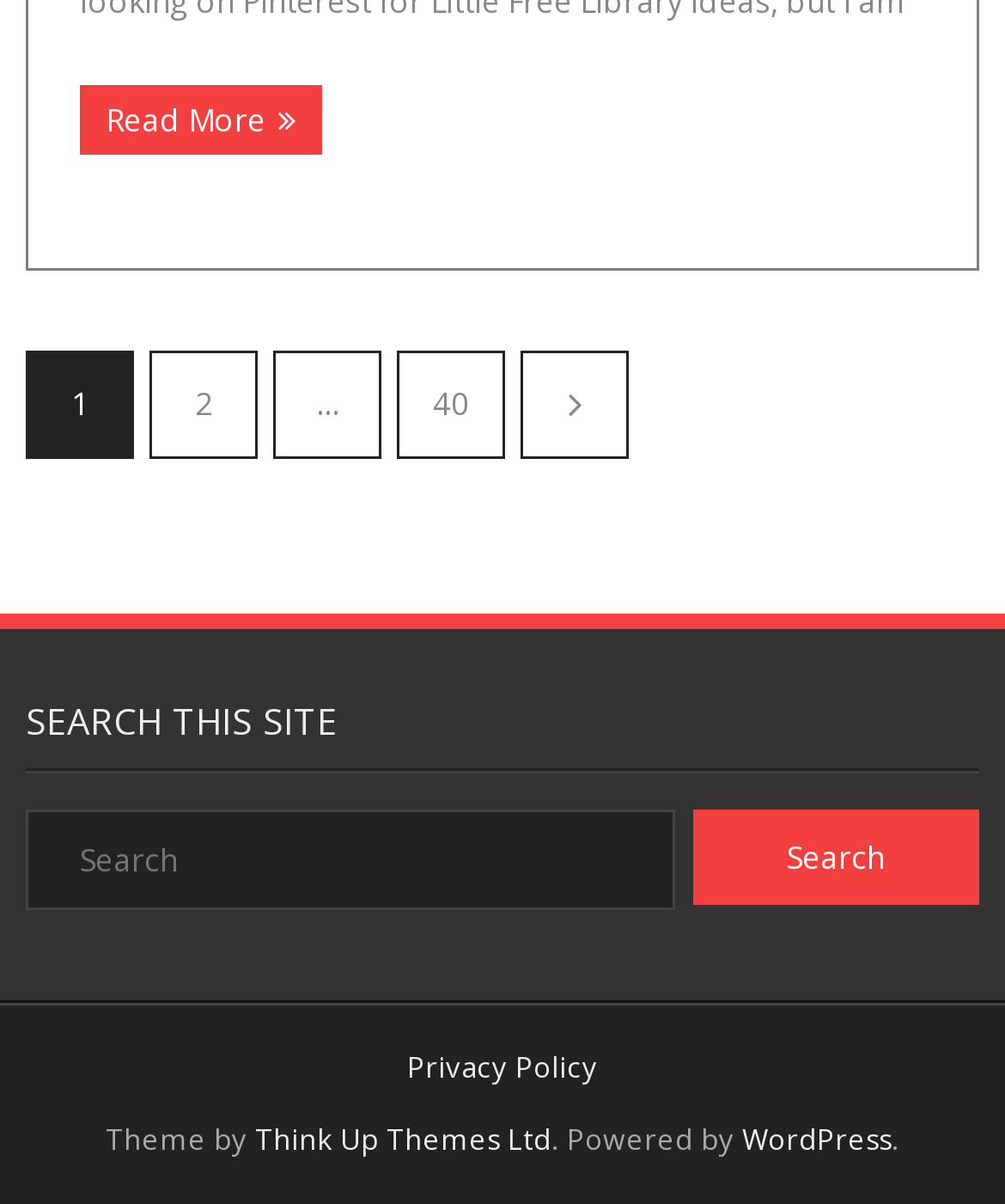Please reply with a single word or brief phrase to the question: 
What is the purpose of the search bar?

Search this site